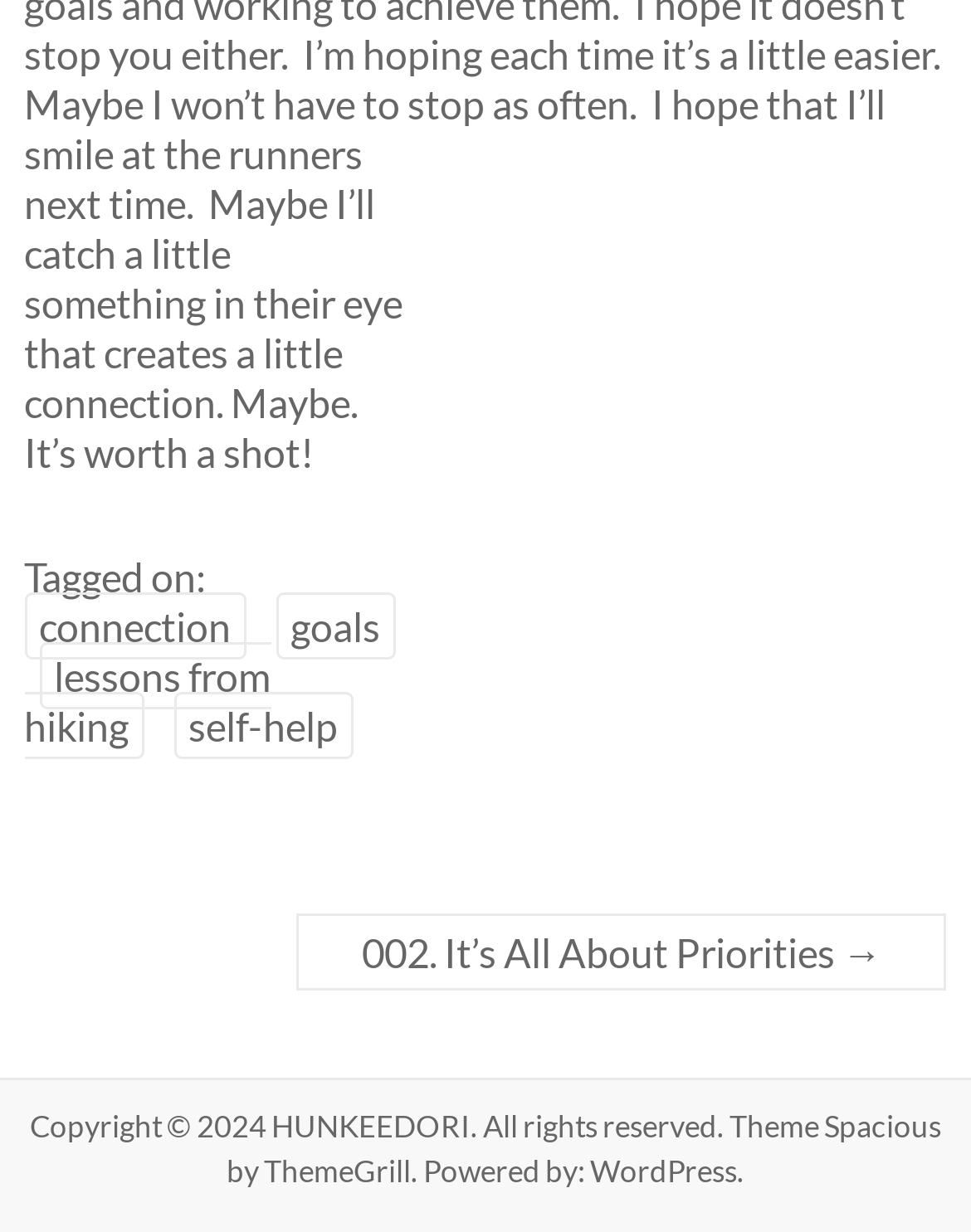Use the information in the screenshot to answer the question comprehensively: What is the name of the theme used by the webpage?

The webpage's footer section mentions 'Theme Spacious by ThemeGrill', which indicates that the theme used by the webpage is called Spacious.